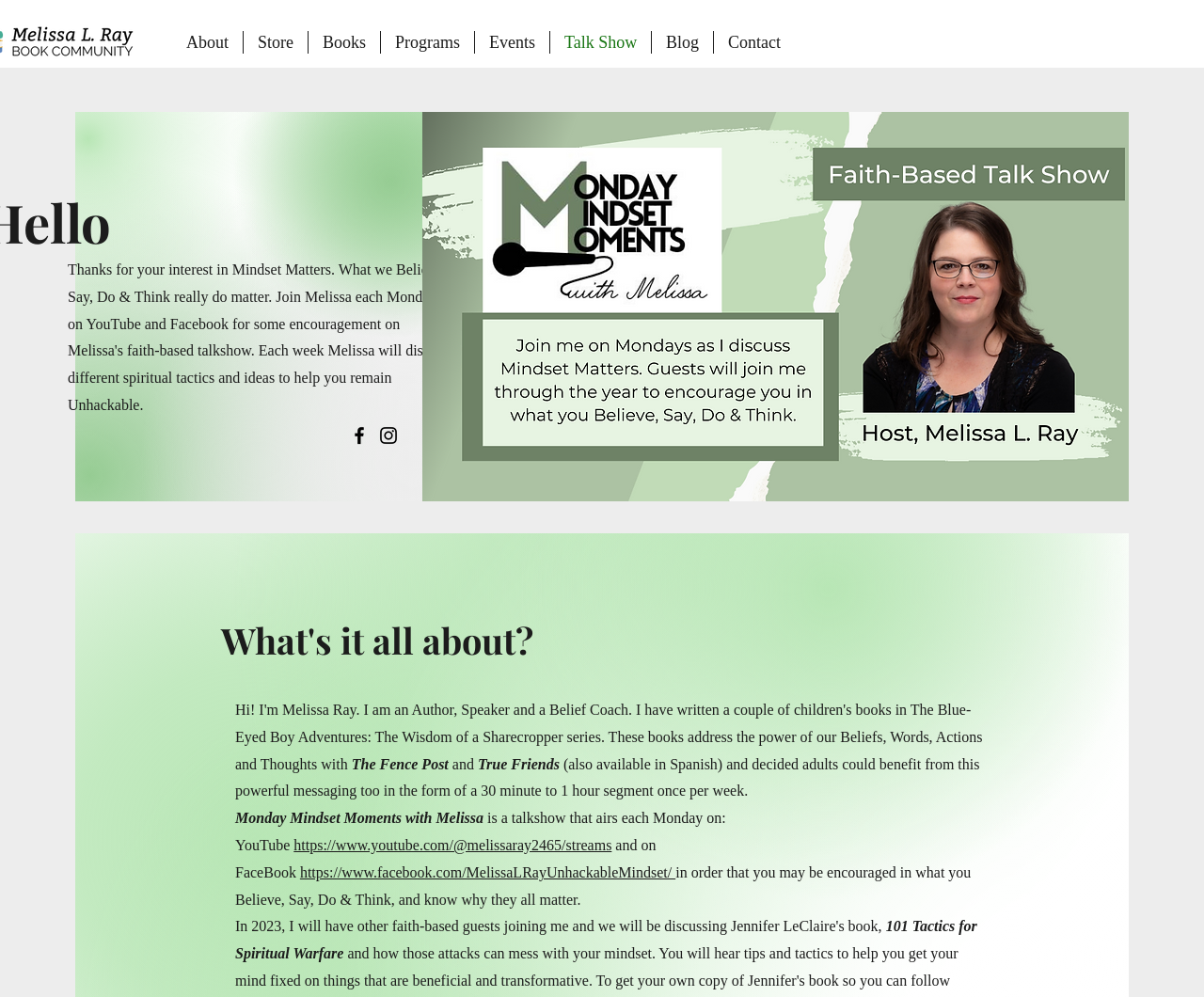Can you find the bounding box coordinates for the element that needs to be clicked to execute this instruction: "Click on About link"? The coordinates should be given as four float numbers between 0 and 1, i.e., [left, top, right, bottom].

[0.143, 0.031, 0.202, 0.054]